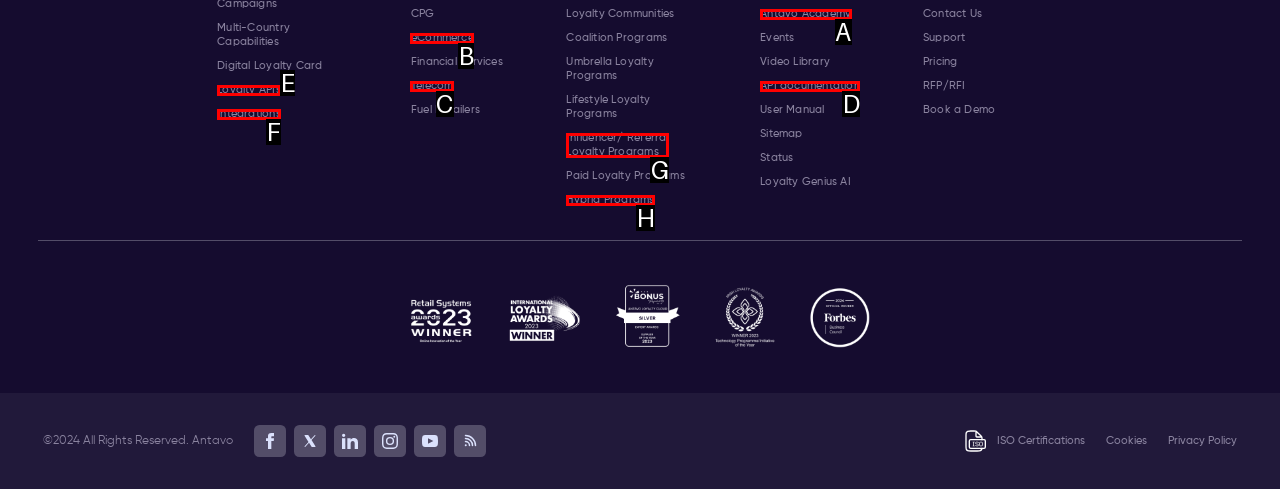Choose the letter that best represents the description: Influencer/ Referral Loyalty Programs. Answer with the letter of the selected choice directly.

G